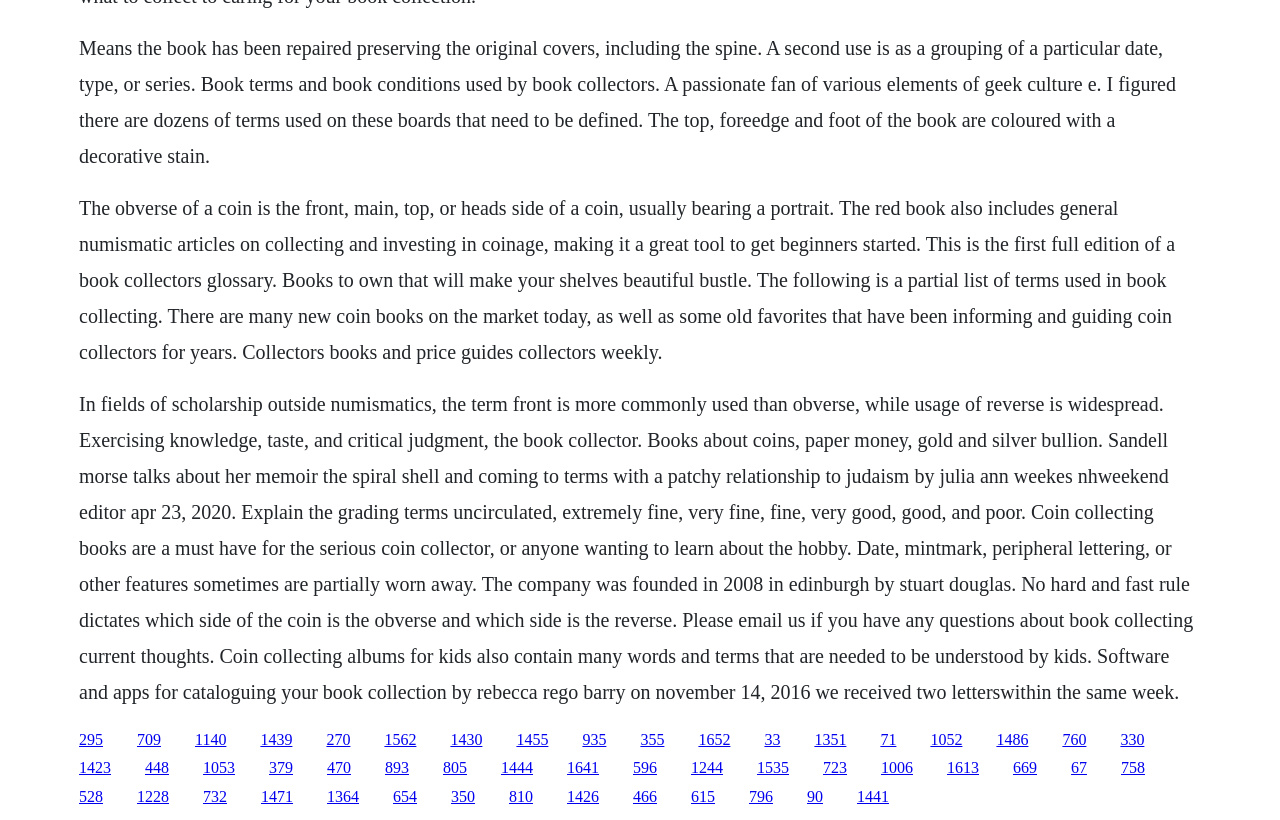What is the term for a book with its original covers preserved?
Look at the image and answer with only one word or phrase.

Rebacked